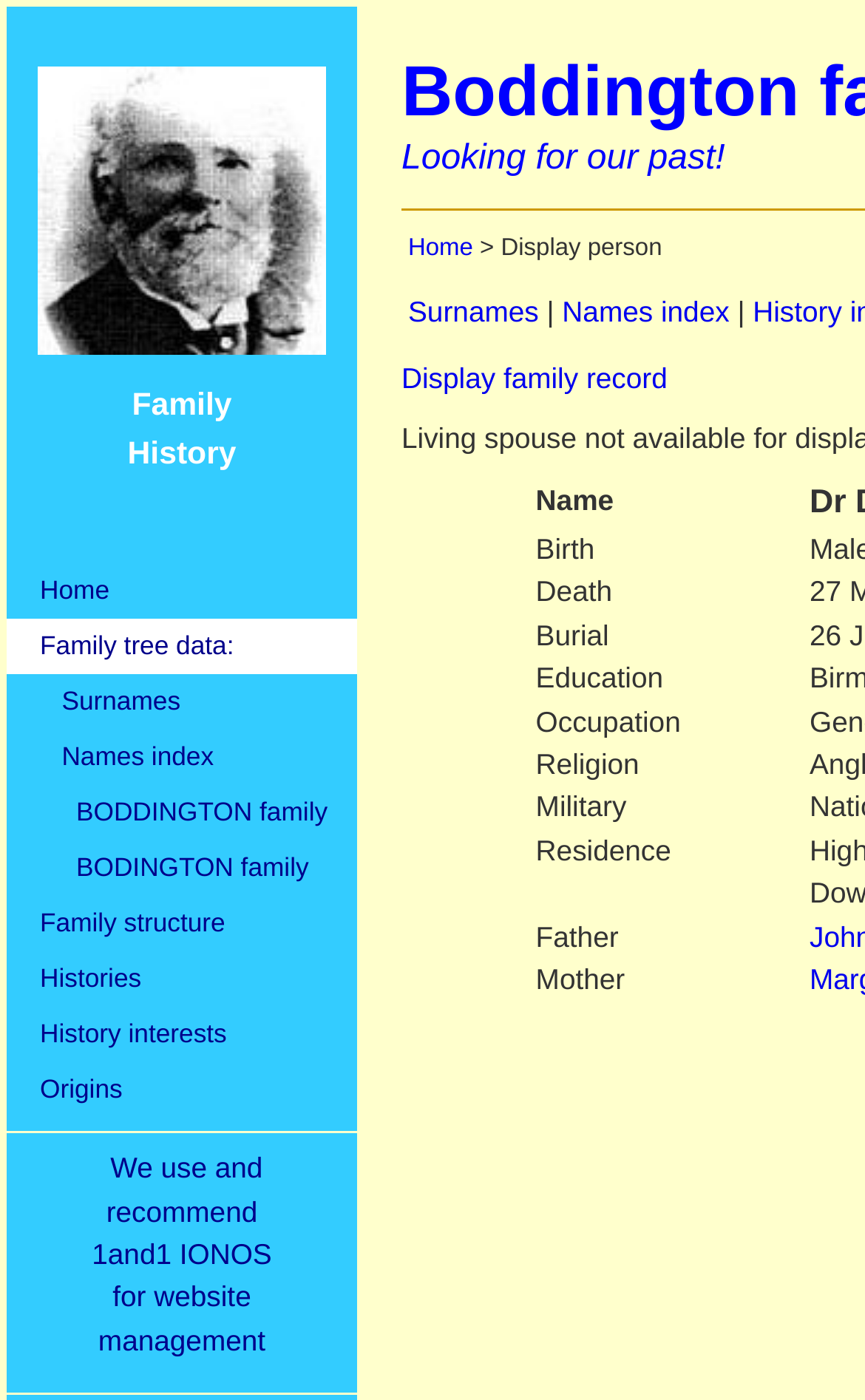What is the name of the family being displayed?
Answer the question with a detailed and thorough explanation.

Based on the webpage title 'Boddington families; Display Person' and the layout of the webpage, it is clear that the webpage is displaying information about the Boddington family.